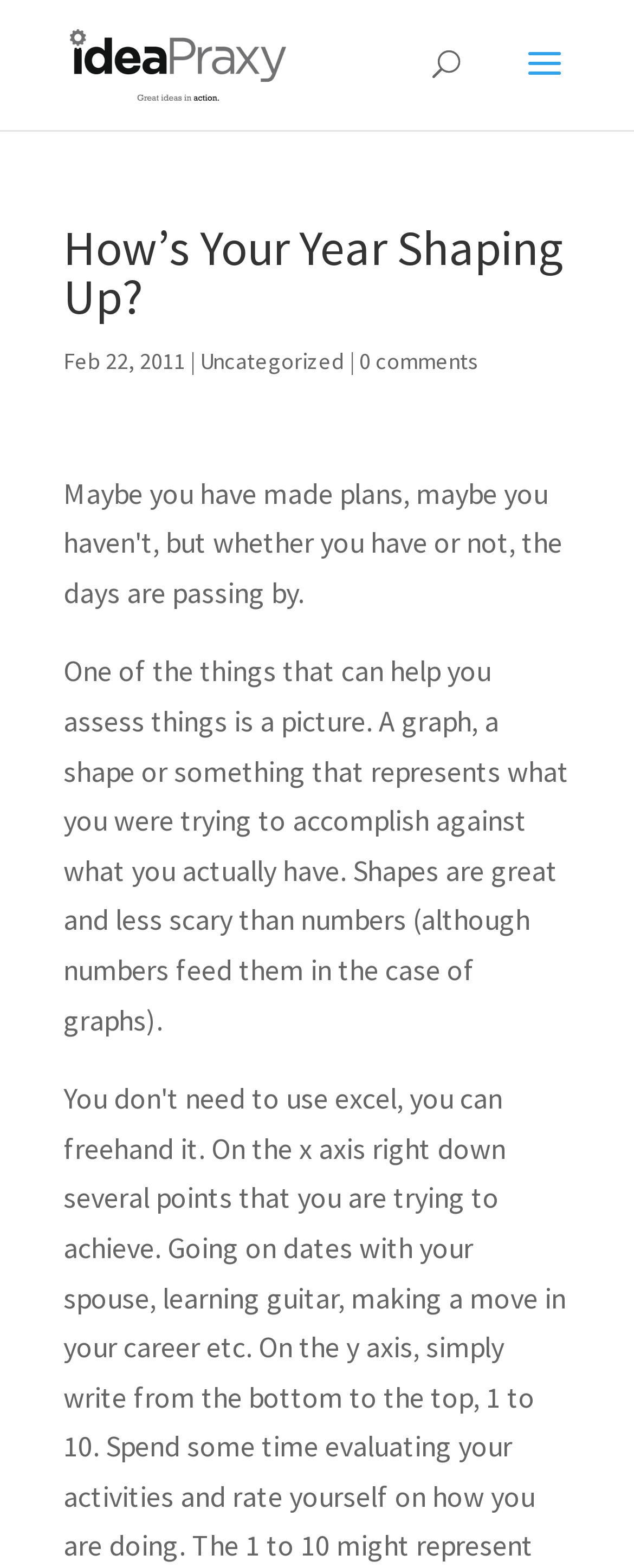What is the date of the article?
From the screenshot, provide a brief answer in one word or phrase.

Feb 22, 2011